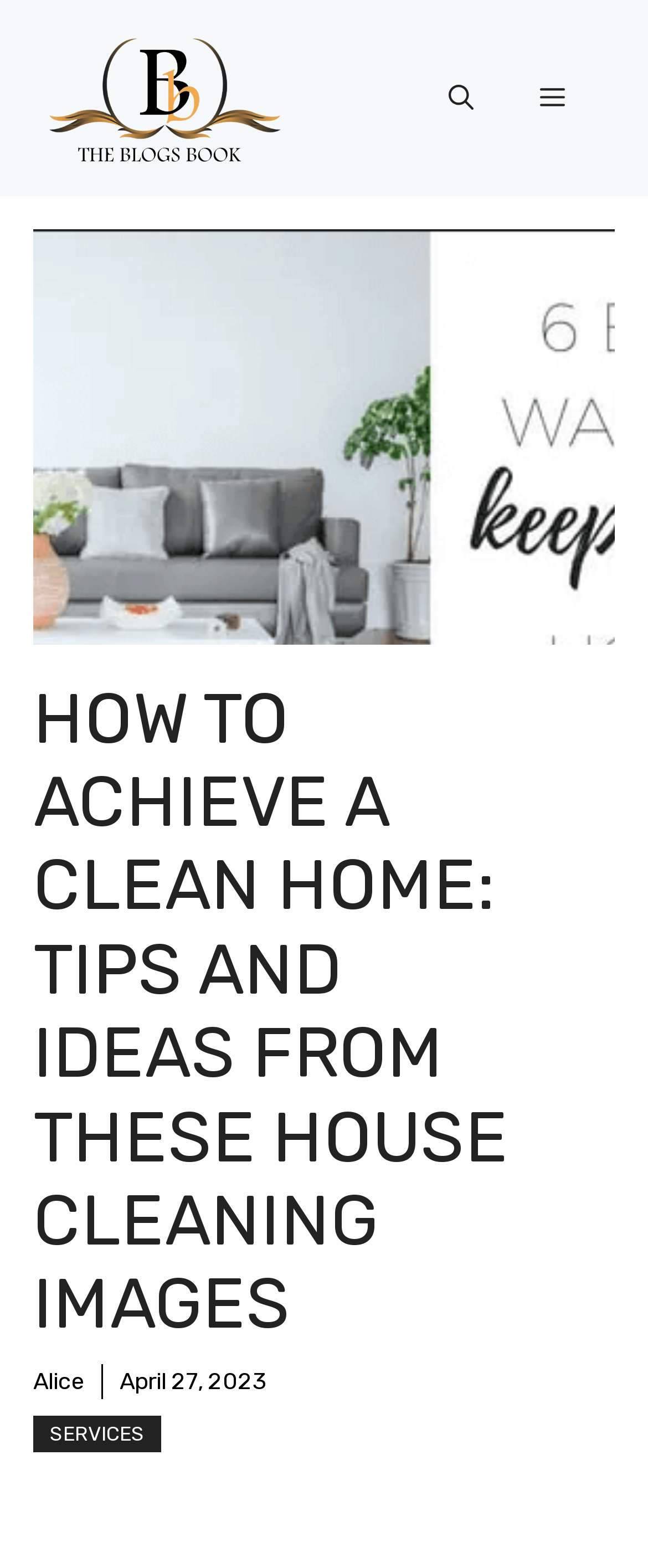Based on the image, give a detailed response to the question: Who is the author of the article?

The author's name 'Alice' is mentioned at the top of the webpage, below the main heading.